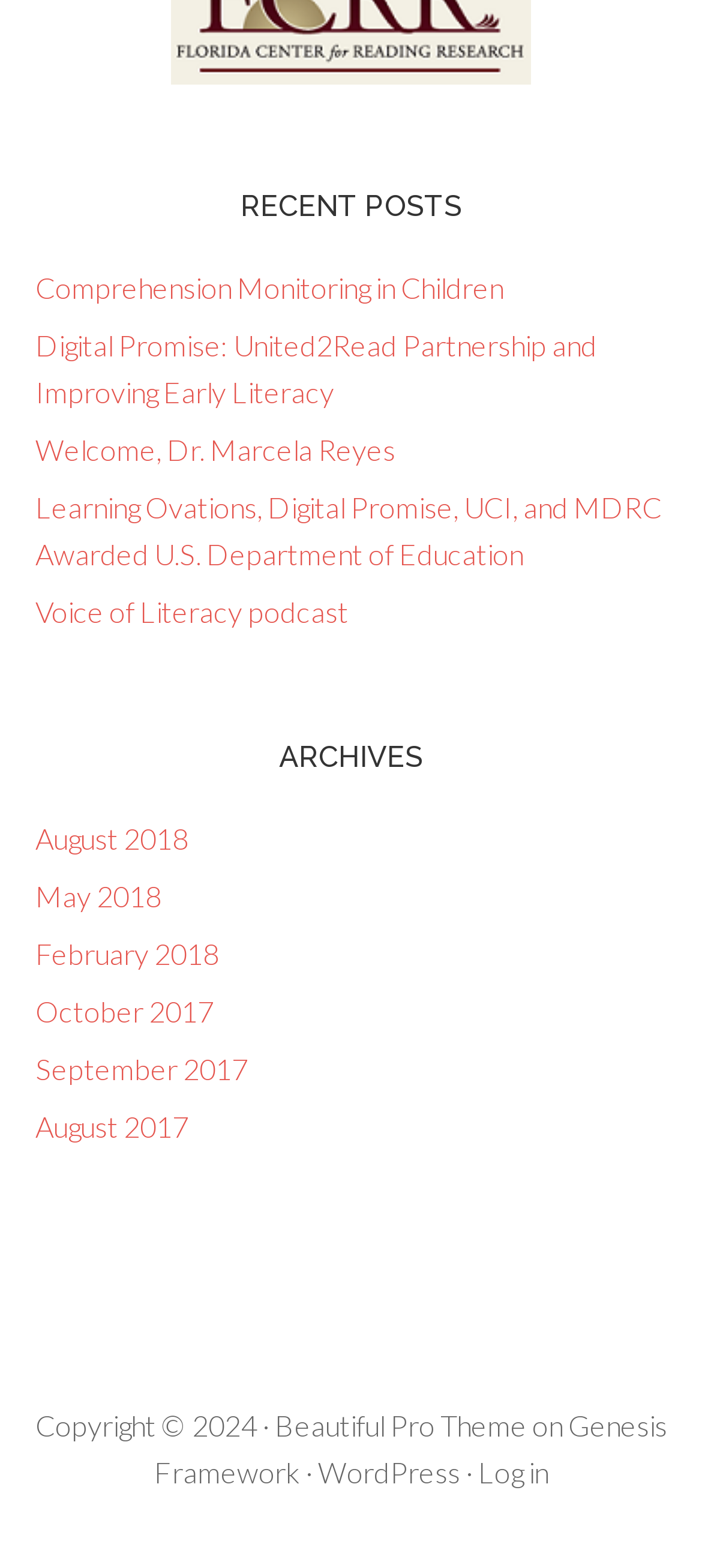How many recent posts are listed?
Provide a well-explained and detailed answer to the question.

I counted the number of links under the 'RECENT POSTS' heading, which are 'Comprehension Monitoring in Children', 'Digital Promise: United2Read Partnership and Improving Early Literacy', 'Welcome, Dr. Marcela Reyes', 'Learning Ovations, Digital Promise, UCI, and MDRC Awarded U.S. Department of Education', and 'Voice of Literacy podcast'.